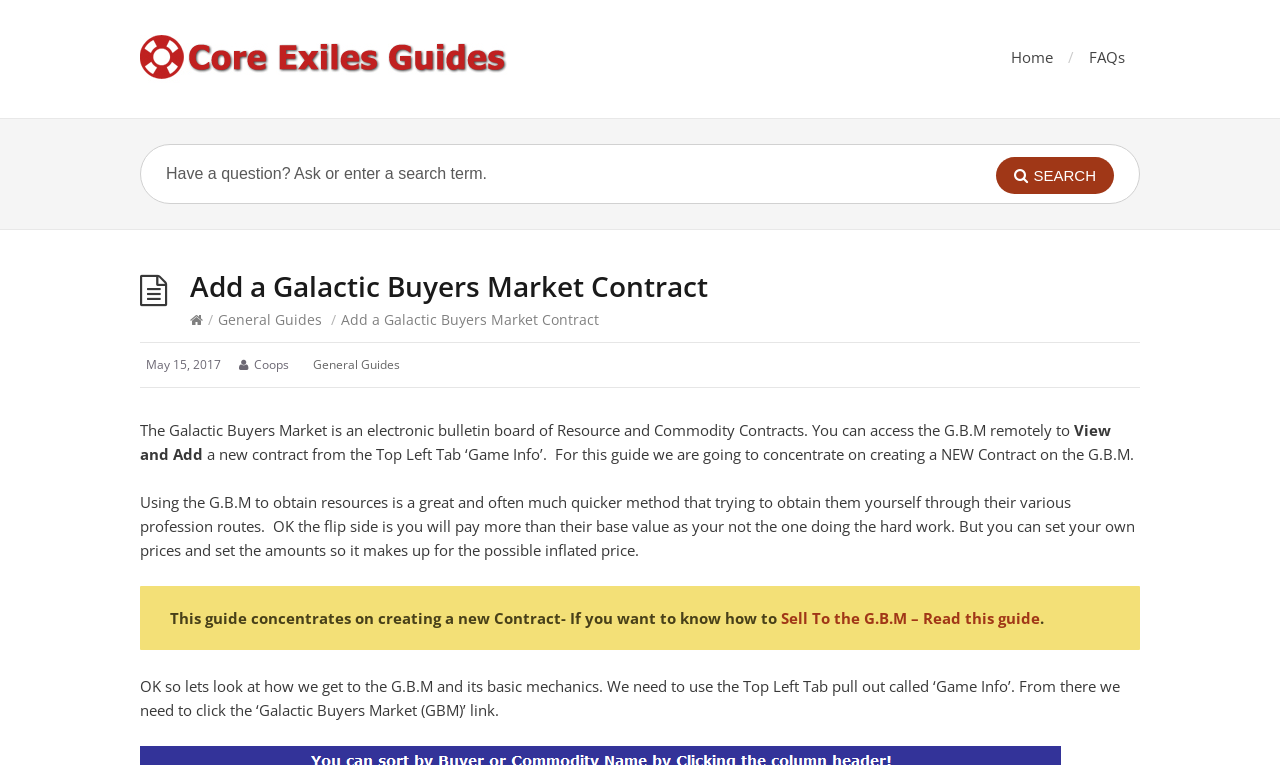Please give a succinct answer using a single word or phrase:
When was this guide last updated?

May 15, 2017